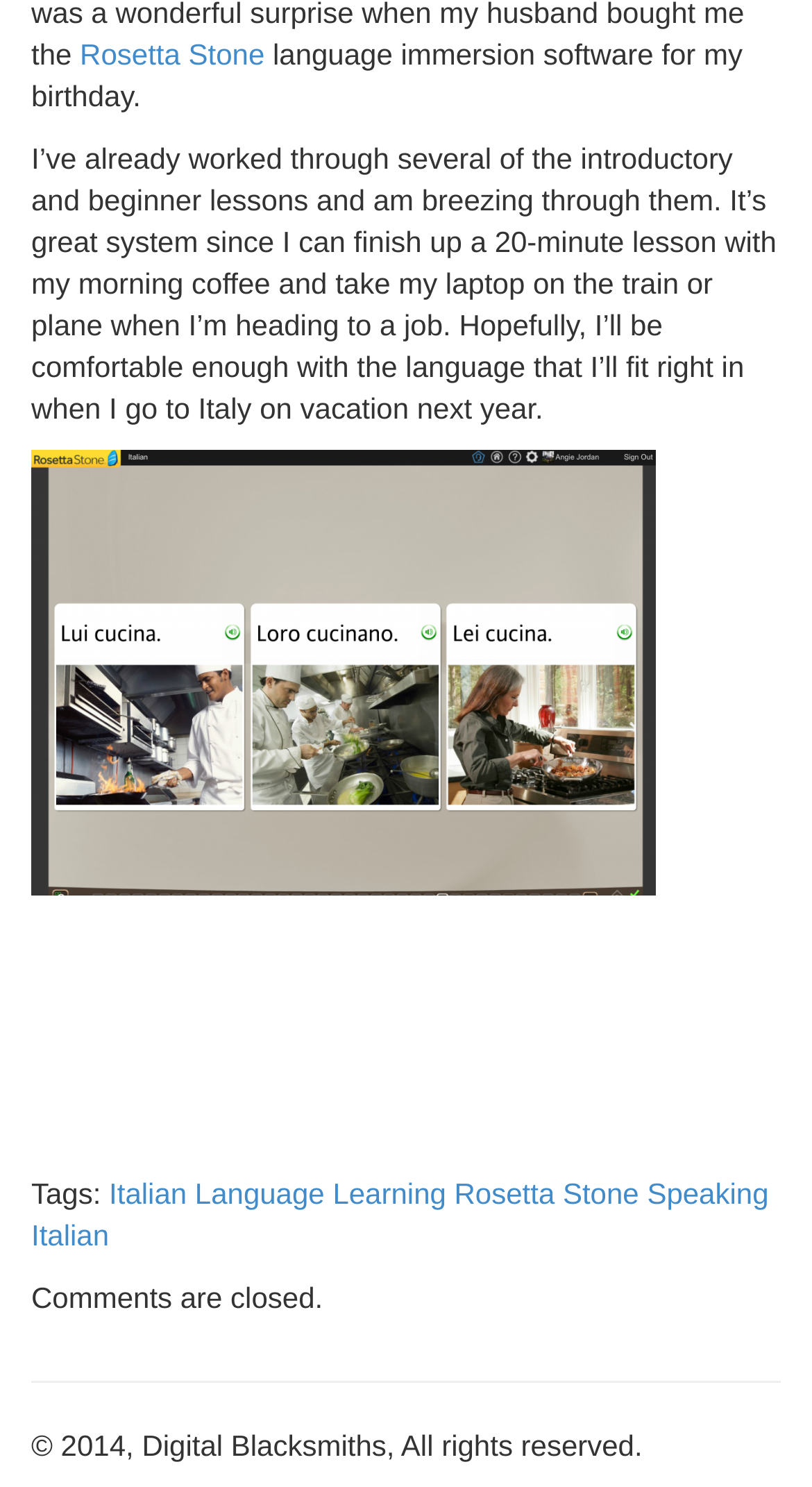What is the author using to learn the language?
Based on the screenshot, answer the question with a single word or phrase.

Rosetta Stone